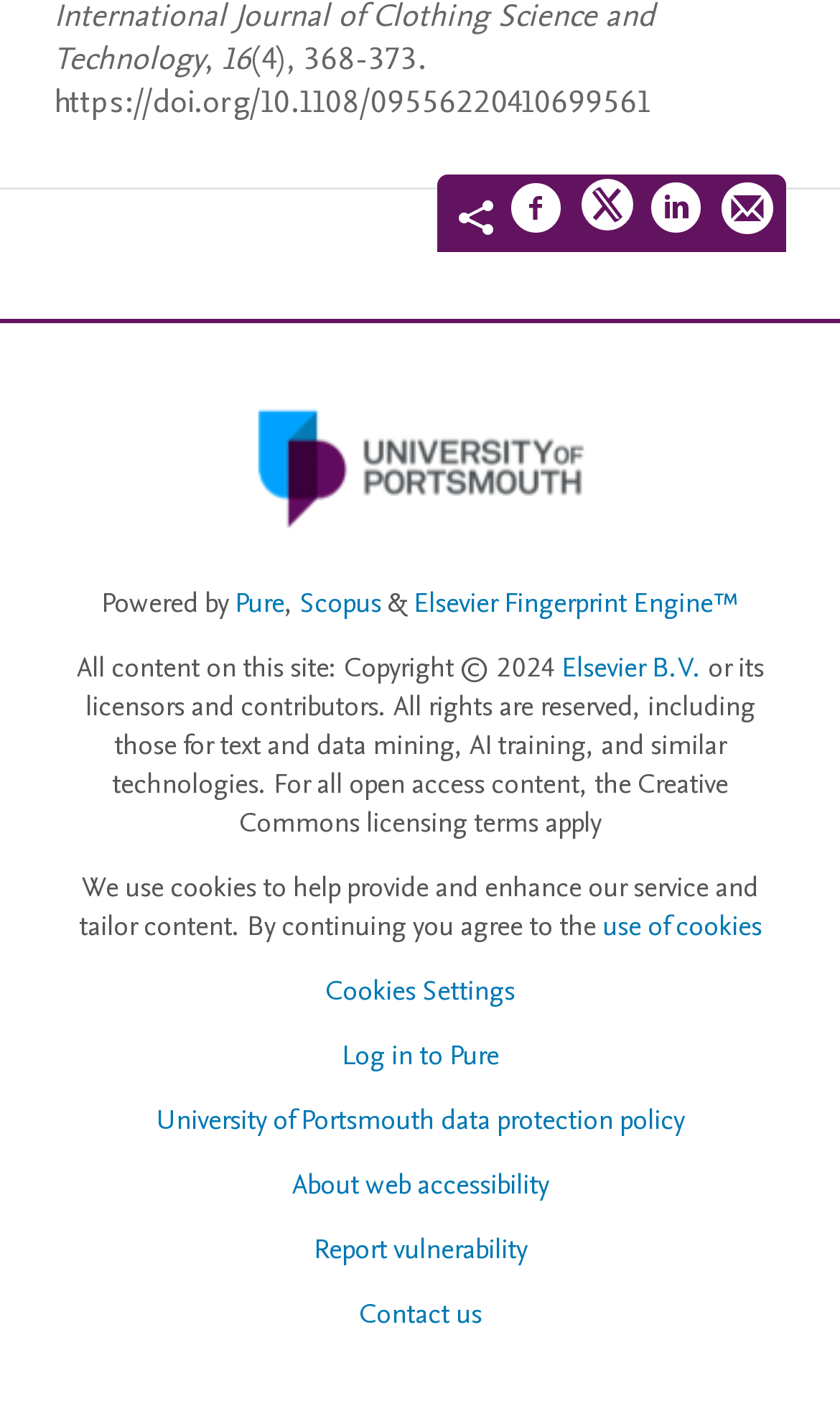Please specify the bounding box coordinates of the region to click in order to perform the following instruction: "Contact us".

[0.427, 0.909, 0.573, 0.936]